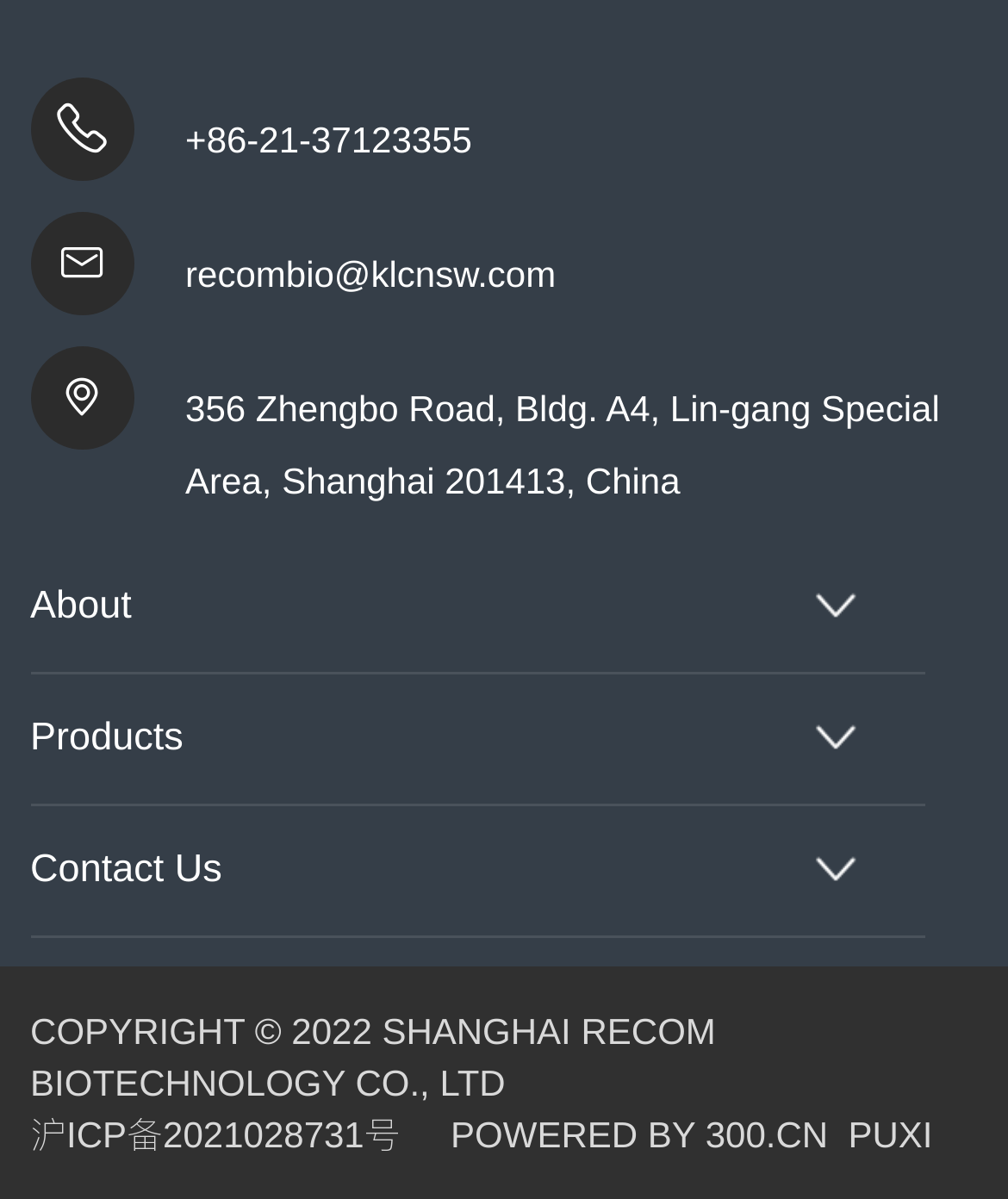Answer the question in one word or a short phrase:
What is the company's address?

356 Zhengbo Road, Bldg. A4, Lin-gang Special Area, Shanghai 201413, China